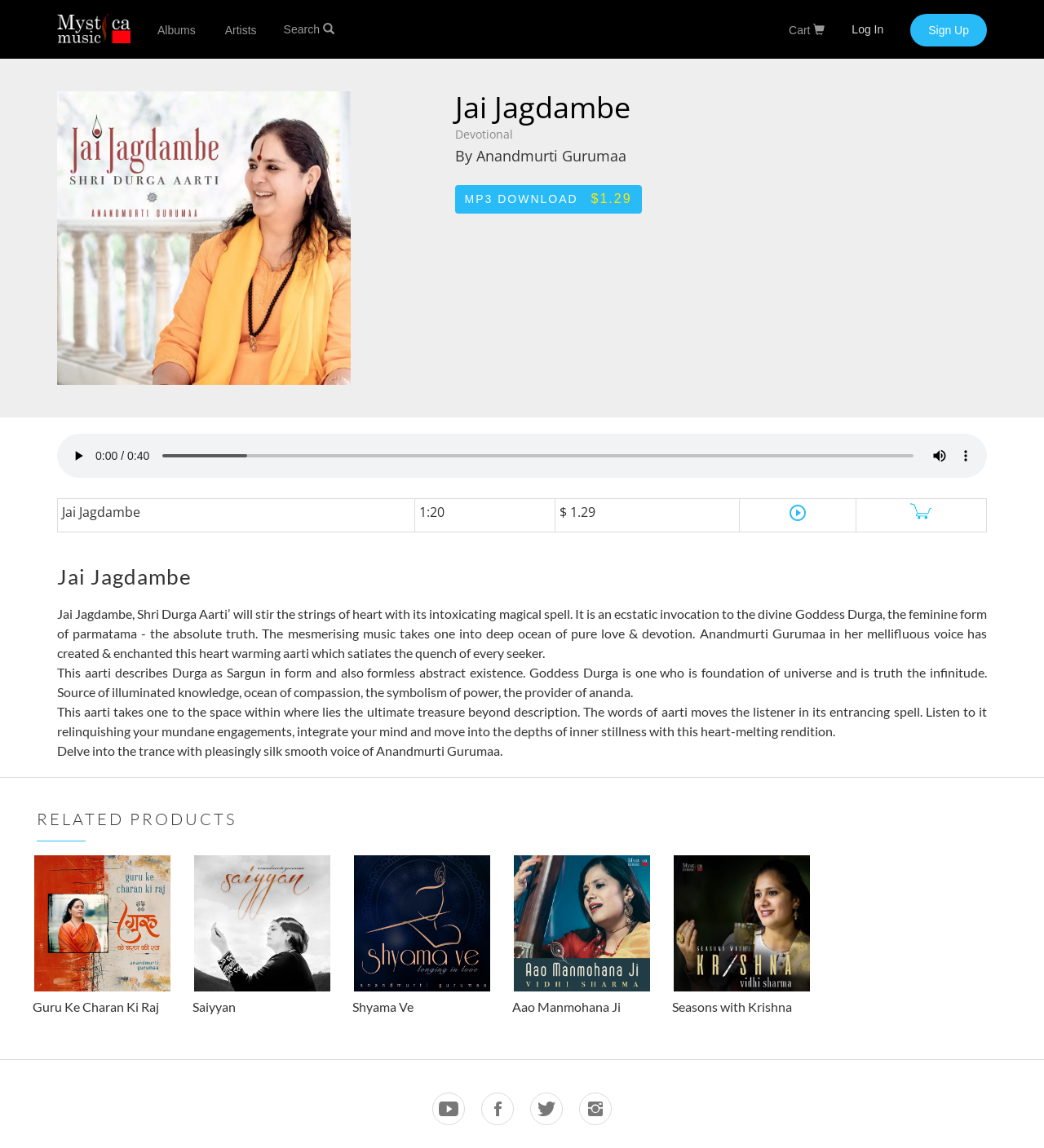Answer the question with a brief word or phrase:
What is the duration of the song?

1:20